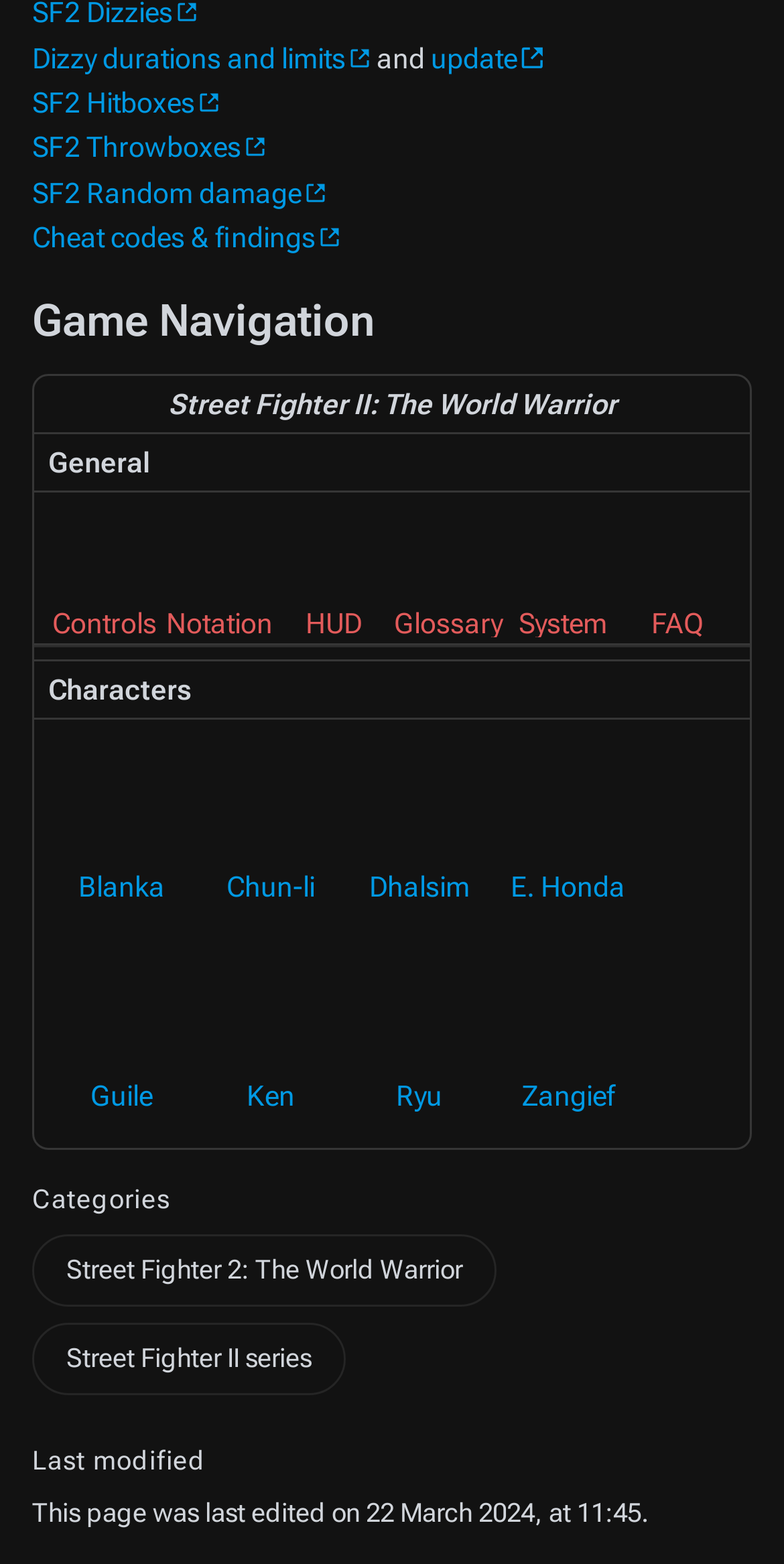What is the name of the game in the first gridcell?
Give a single word or phrase answer based on the content of the image.

Street Fighter II: The World Warrior